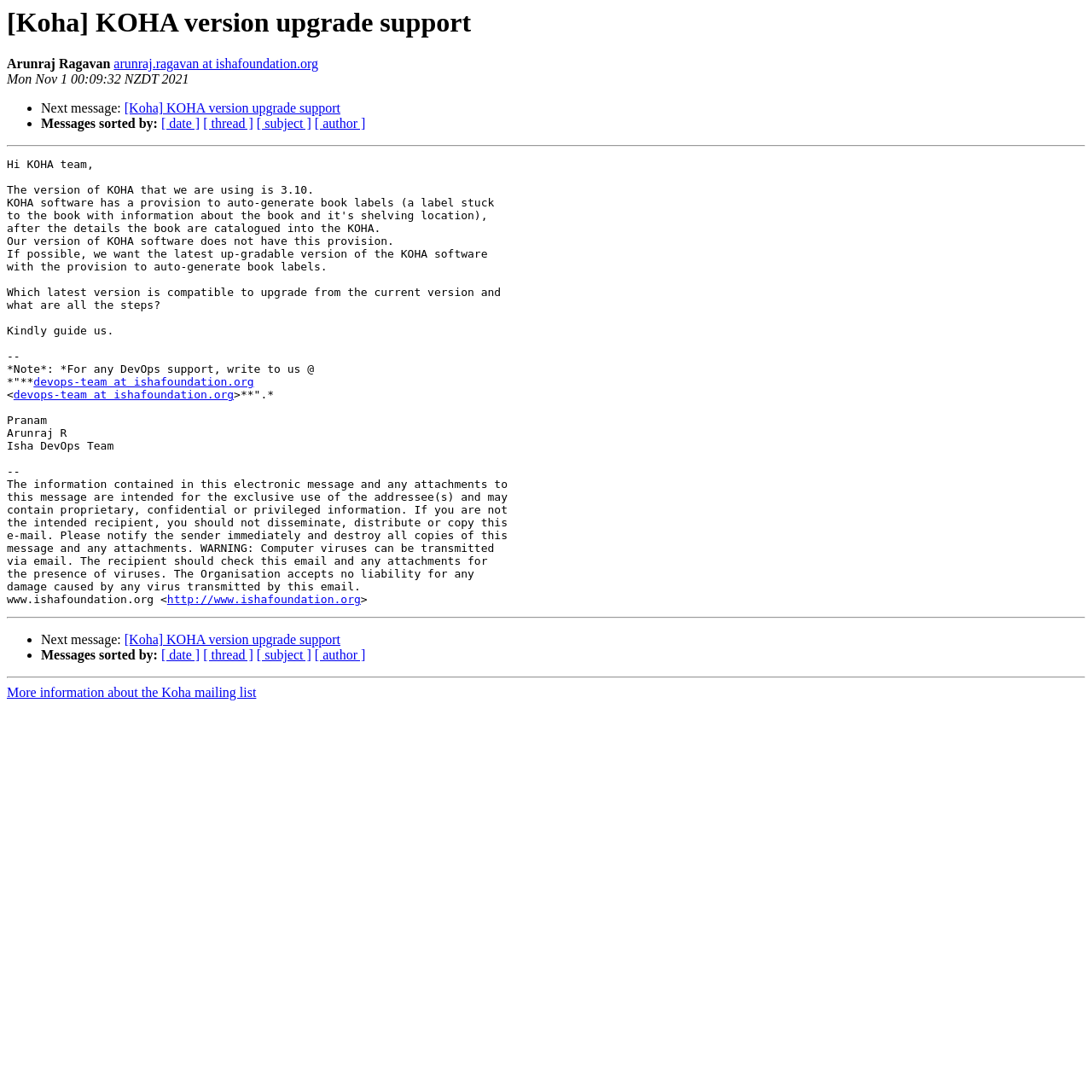Explain the webpage in detail, including its primary components.

The webpage appears to be an email thread or a discussion forum related to KOHA version upgrade support. At the top, there is a heading with the title "[Koha] KOHA version upgrade support" and the name "Arunraj Ragavan" with an email address "arunraj.ragavan at ishafoundation.org" next to it. Below this, there is a timestamp "Mon Nov 1 00:09:32 NZDT 2021".

The main content of the page is a message from Arunraj Ragavan, which is a request for guidance on upgrading the KOHA software to a version that can auto-generate book labels. The message is divided into paragraphs and includes a note at the end with contact information for the DevOps team.

Below the main message, there are several links to navigate to the next message, sort messages by date, thread, subject, or author. These links are arranged horizontally and are separated by bullet points.

Further down, there is a horizontal separator, followed by another set of links to navigate to the next message and sort messages, similar to the previous section.

At the very bottom, there is a horizontal separator, and a link to "More information about the Koha mailing list". There is also a disclaimer message from the Isha Foundation, which includes a link to their website.